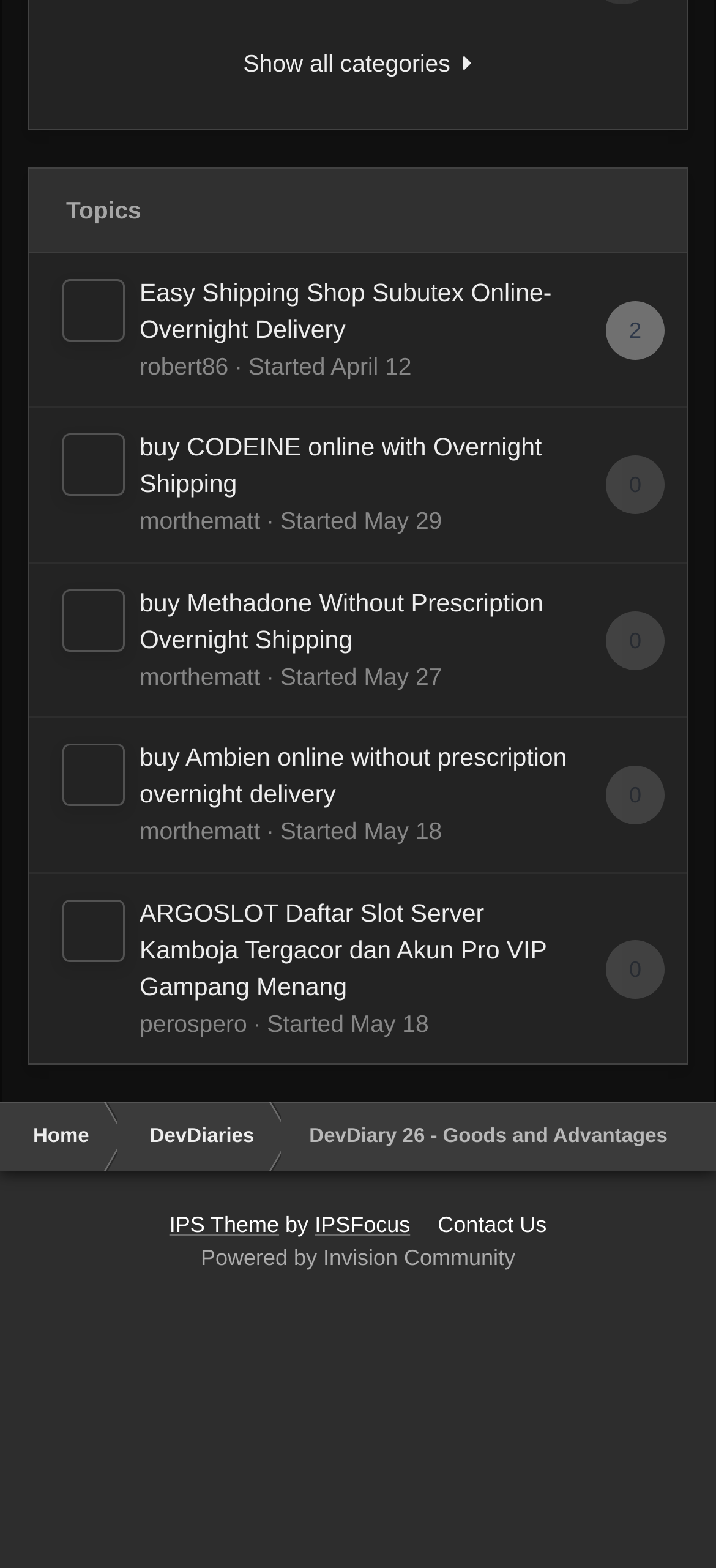Show the bounding box coordinates for the element that needs to be clicked to execute the following instruction: "View topic started by 'robert86'". Provide the coordinates in the form of four float numbers between 0 and 1, i.e., [left, top, right, bottom].

[0.195, 0.178, 0.77, 0.219]